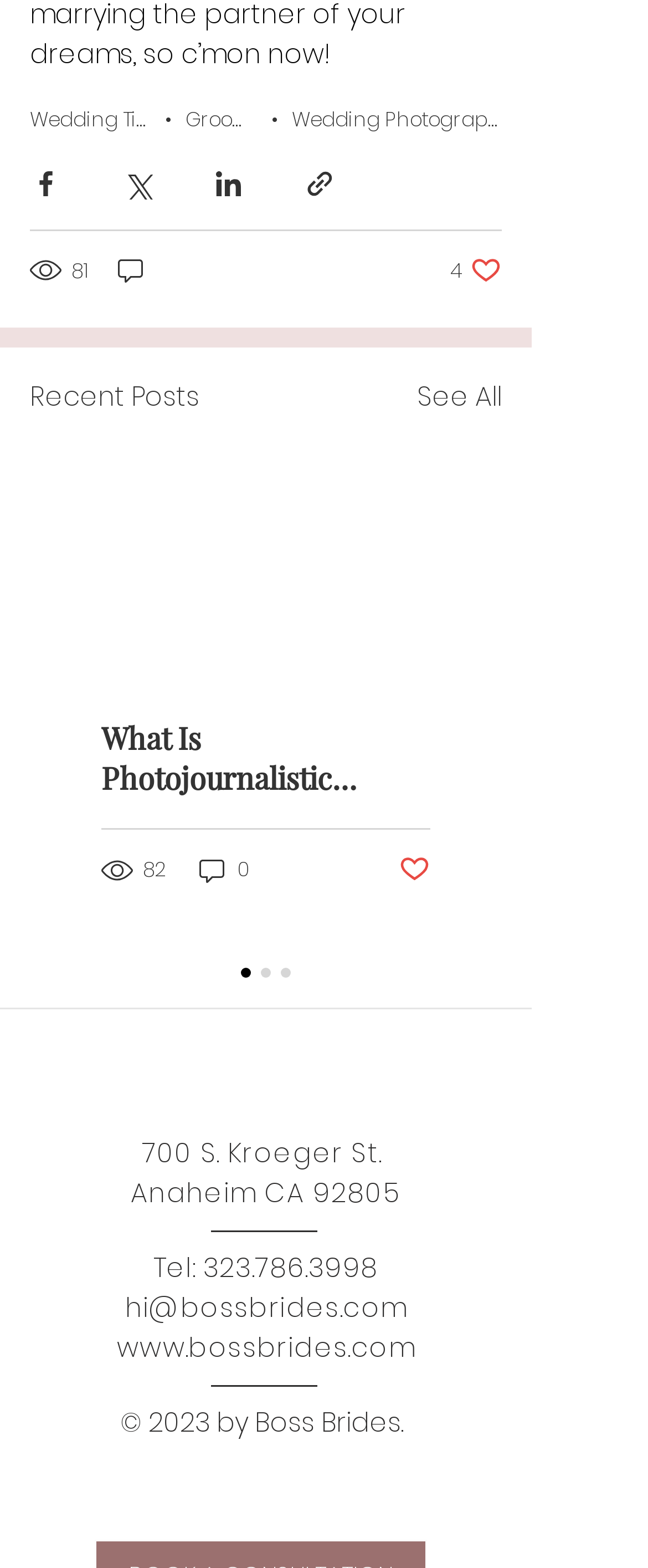What is the copyright year of Boss Brides?
Look at the screenshot and provide an in-depth answer.

I found the copyright year by looking at the static text element '© 2023 by Boss Brides' at the bottom of the webpage, which indicates the copyright year of the website.